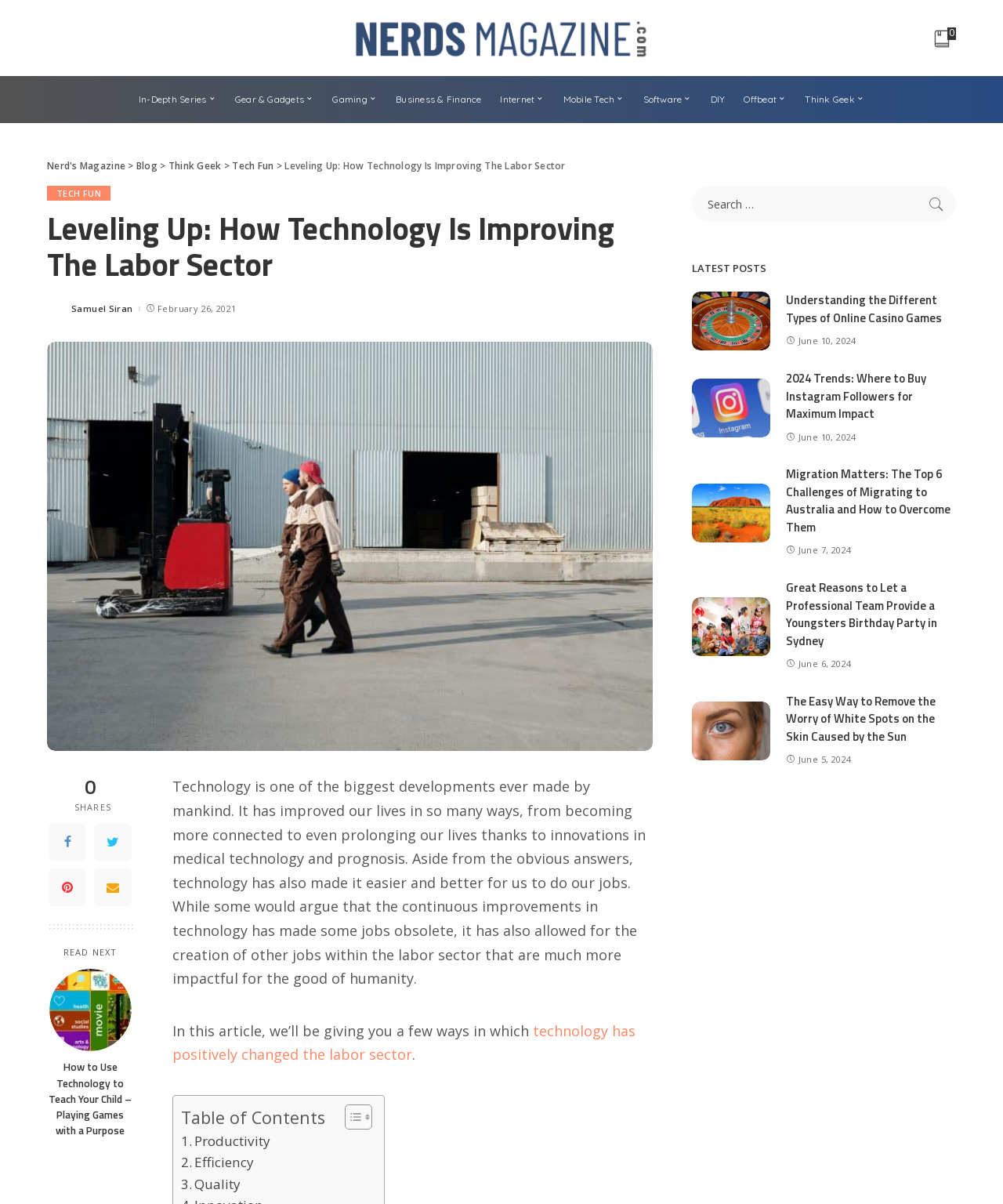Can you find and provide the title of the webpage?

Leveling Up: How Technology Is Improving The Labor Sector